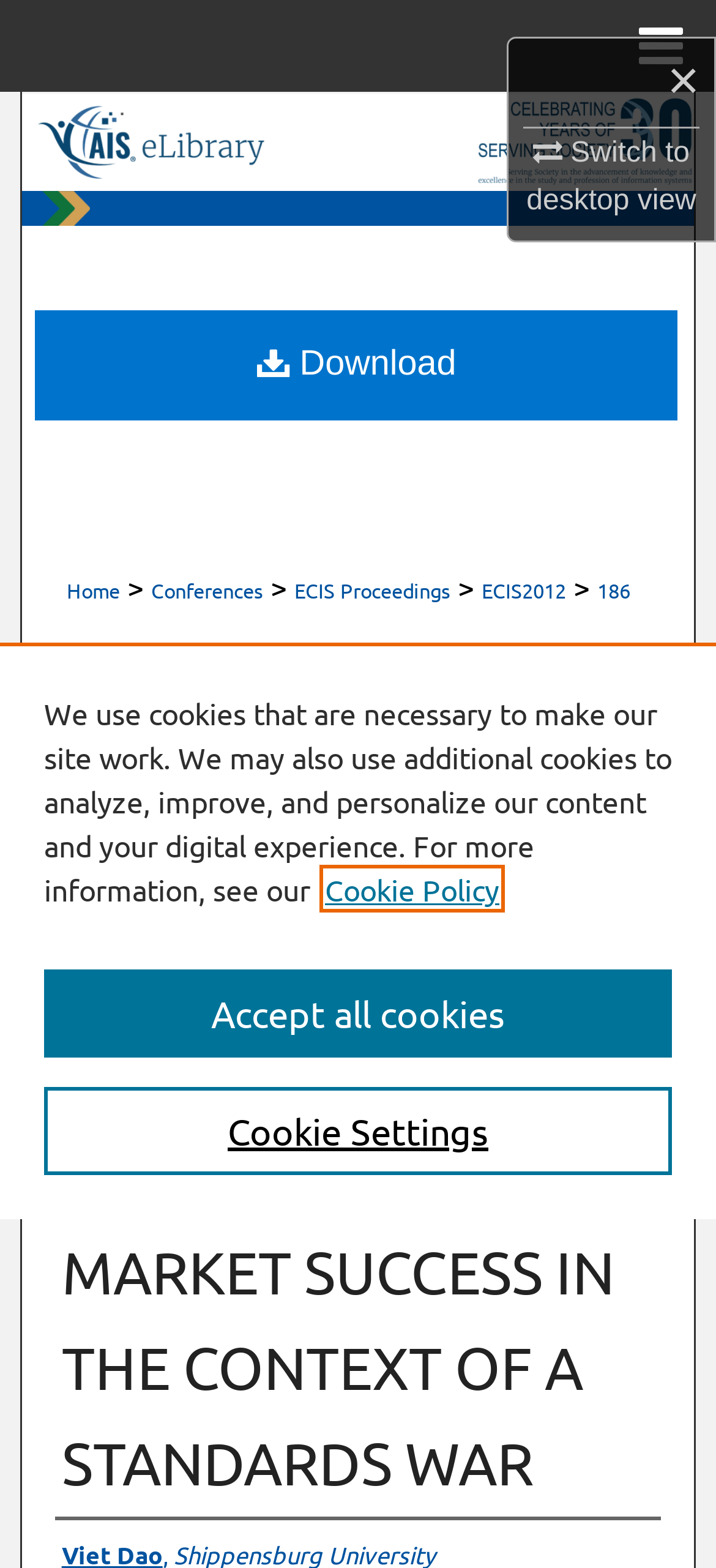Please provide the main heading of the webpage content.

IMPACTS OF INNOVATING FIRMS' STRATEGIC SIGNALS ON MARKET PARTICIPANTS' MARKET SUCCESS IN THE CONTEXT OF A STANDARDS WAR